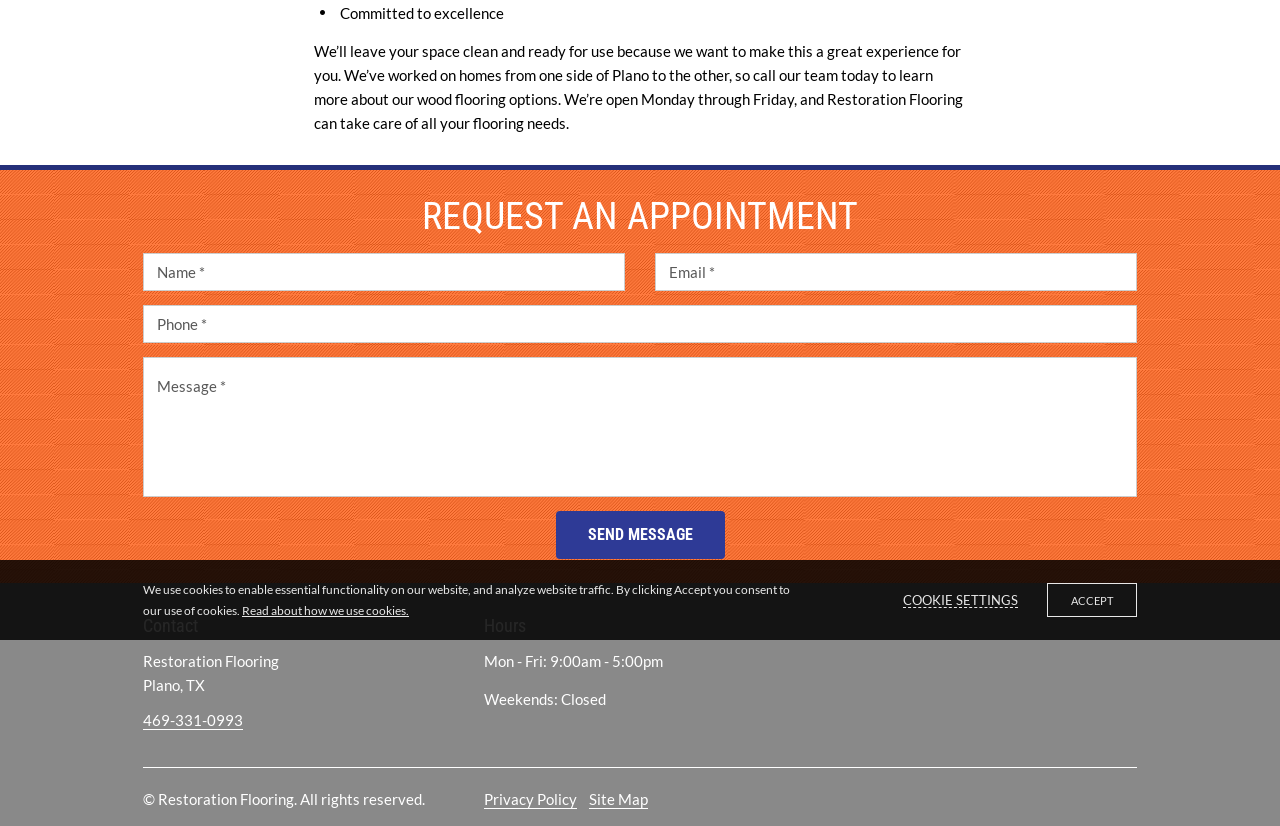Given the element description Accept, identify the bounding box coordinates for the UI element on the webpage screenshot. The format should be (top-left x, top-left y, bottom-right x, bottom-right y), with values between 0 and 1.

[0.818, 0.706, 0.888, 0.747]